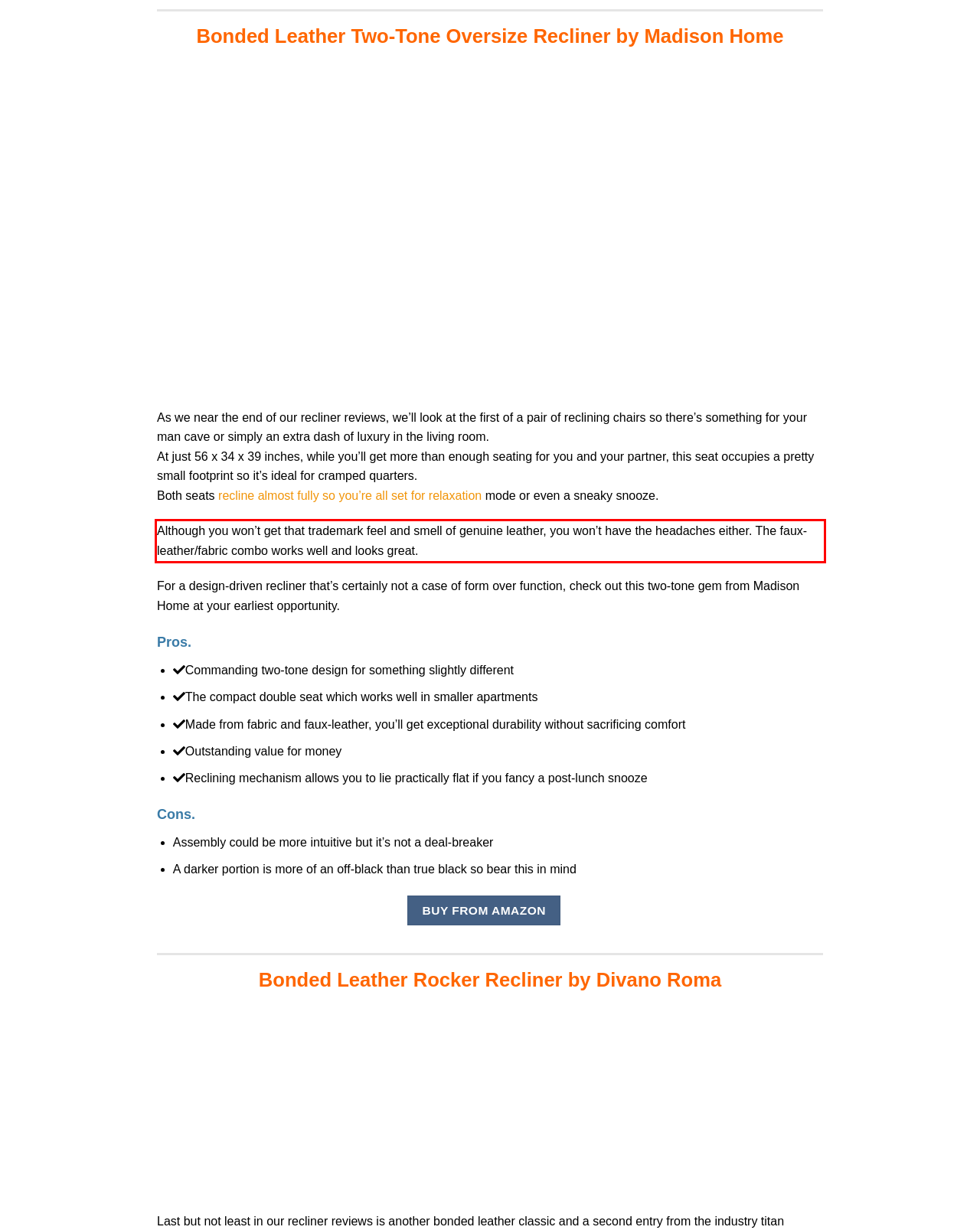Please examine the webpage screenshot and extract the text within the red bounding box using OCR.

Although you won’t get that trademark feel and smell of genuine leather, you won’t have the headaches either. The faux-leather/fabric combo works well and looks great.